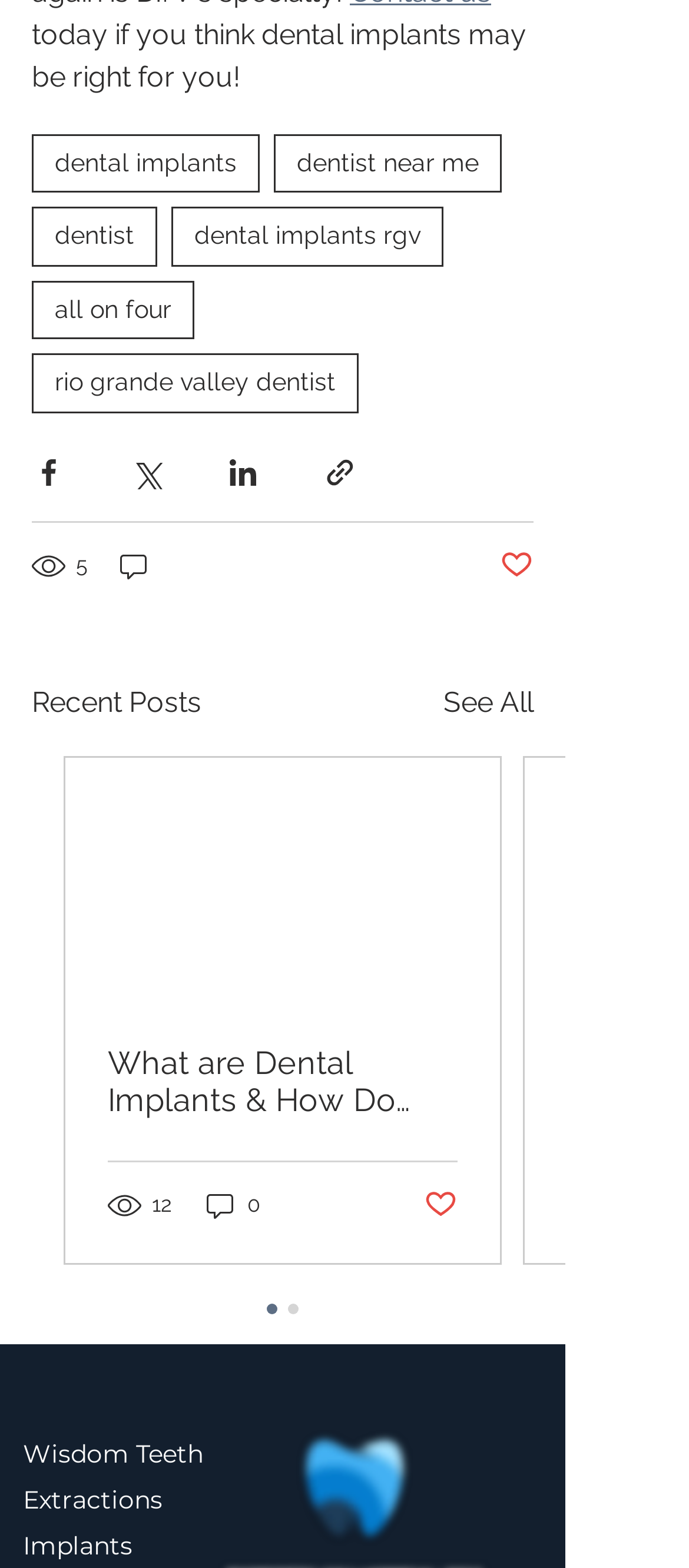Please specify the bounding box coordinates for the clickable region that will help you carry out the instruction: "Click on the 'Implants' link".

[0.033, 0.977, 0.192, 0.995]